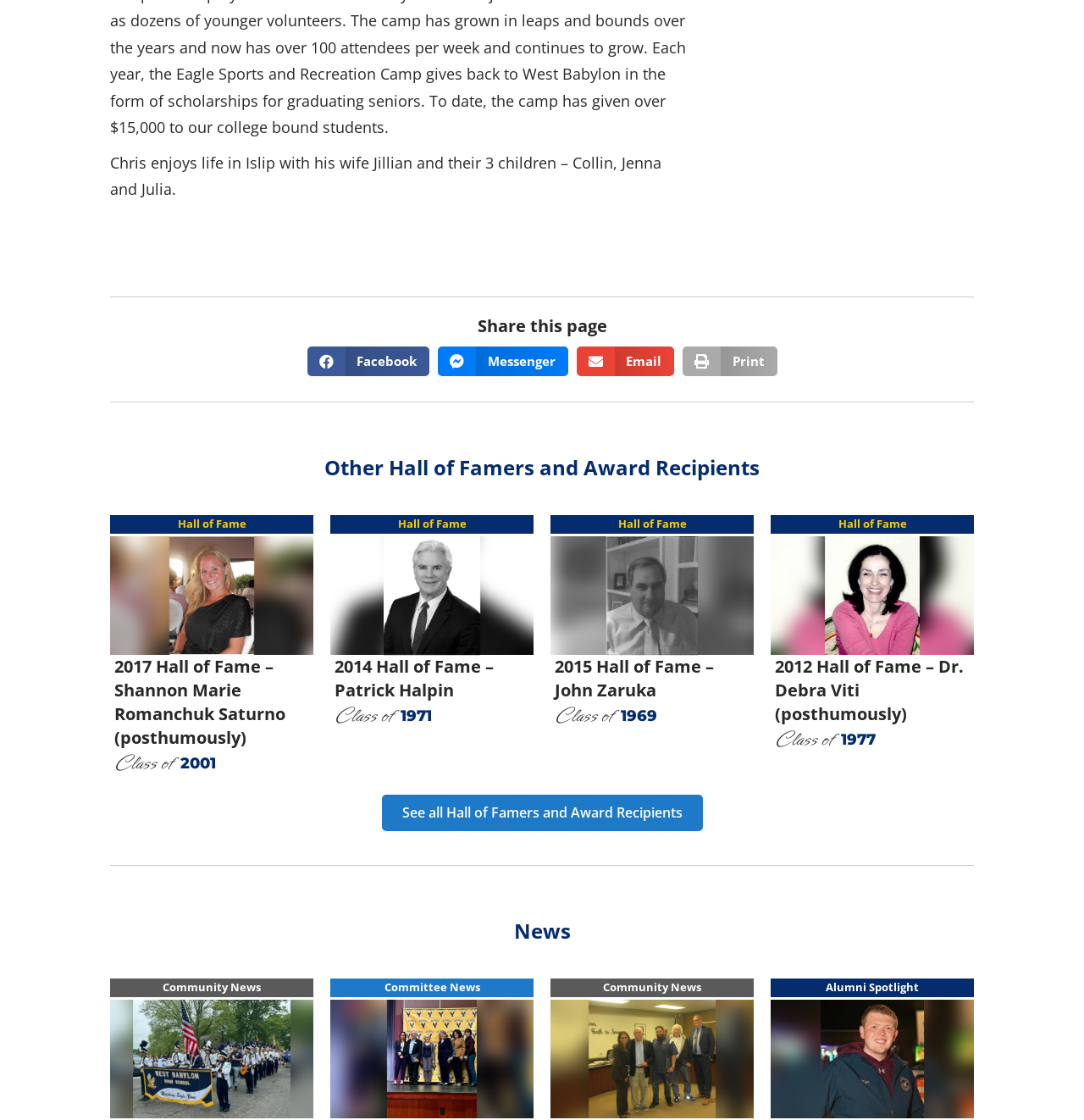Please locate the bounding box coordinates of the element's region that needs to be clicked to follow the instruction: "Share on Email". The bounding box coordinates should be provided as four float numbers between 0 and 1, i.e., [left, top, right, bottom].

[0.532, 0.309, 0.622, 0.335]